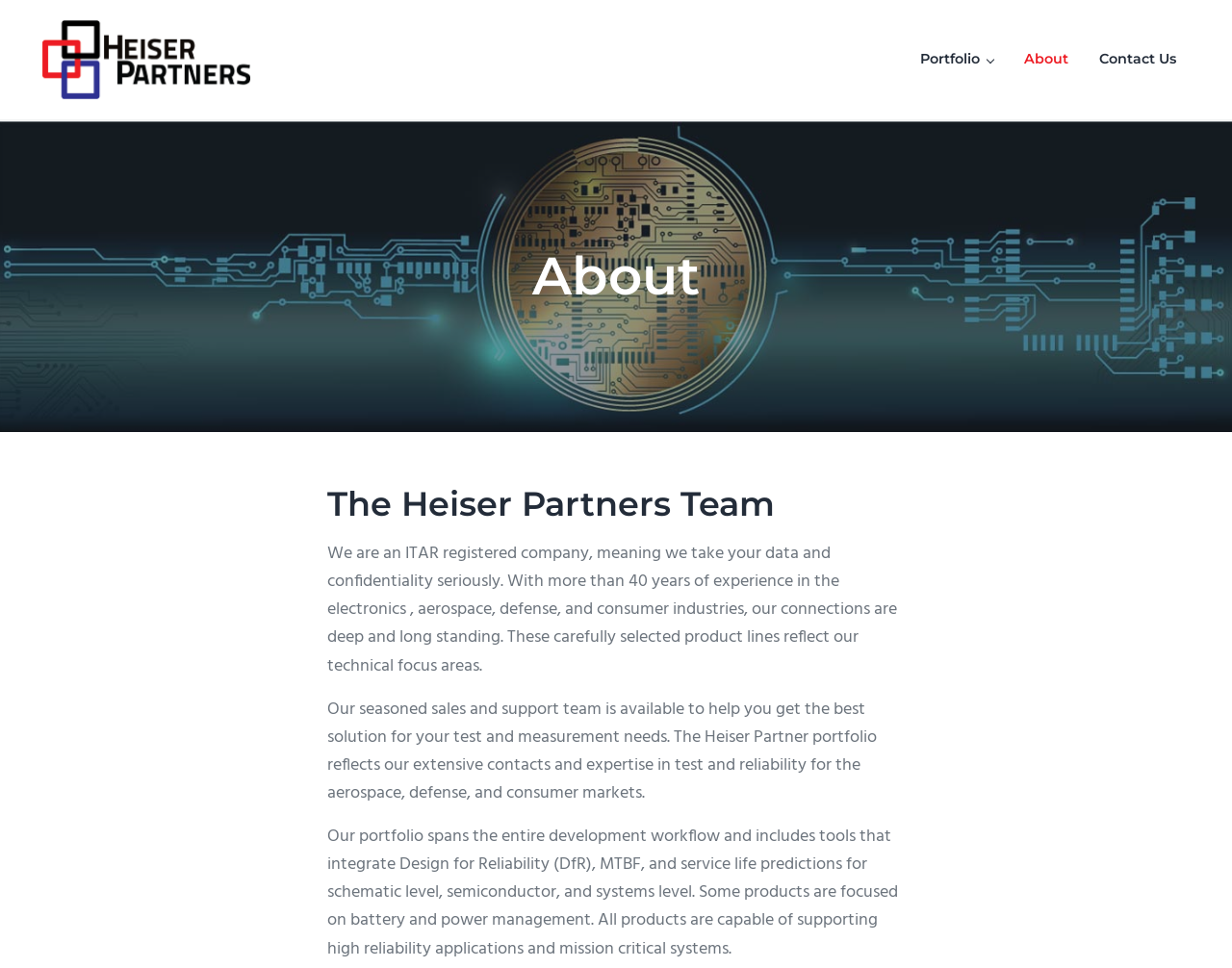What is the scope of the Heiser Partners portfolio?
Using the image, provide a concise answer in one word or a short phrase.

entire development workflow